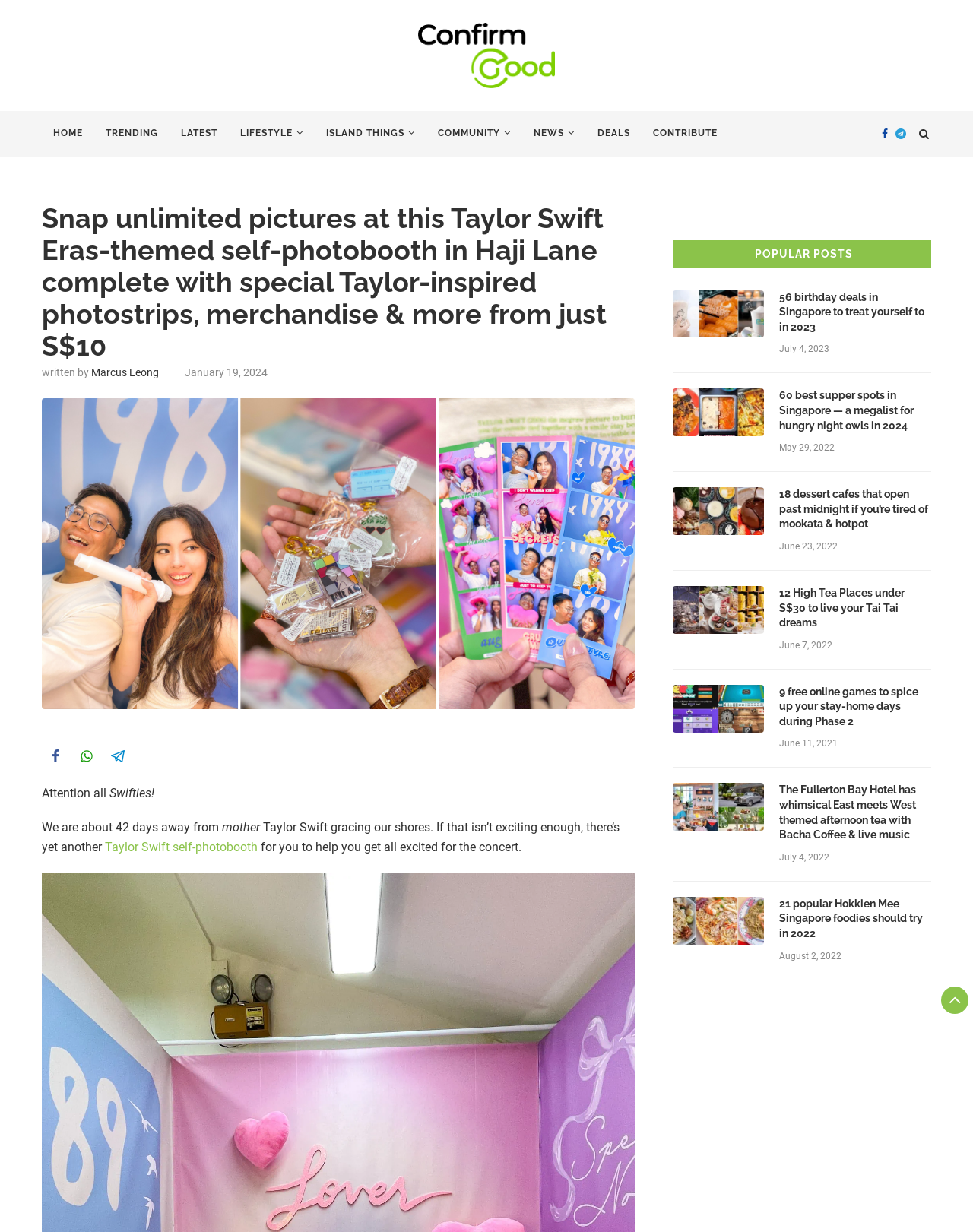Determine the bounding box coordinates of the clickable region to carry out the instruction: "Explore the 'POPULAR POSTS' section".

[0.691, 0.195, 0.957, 0.217]